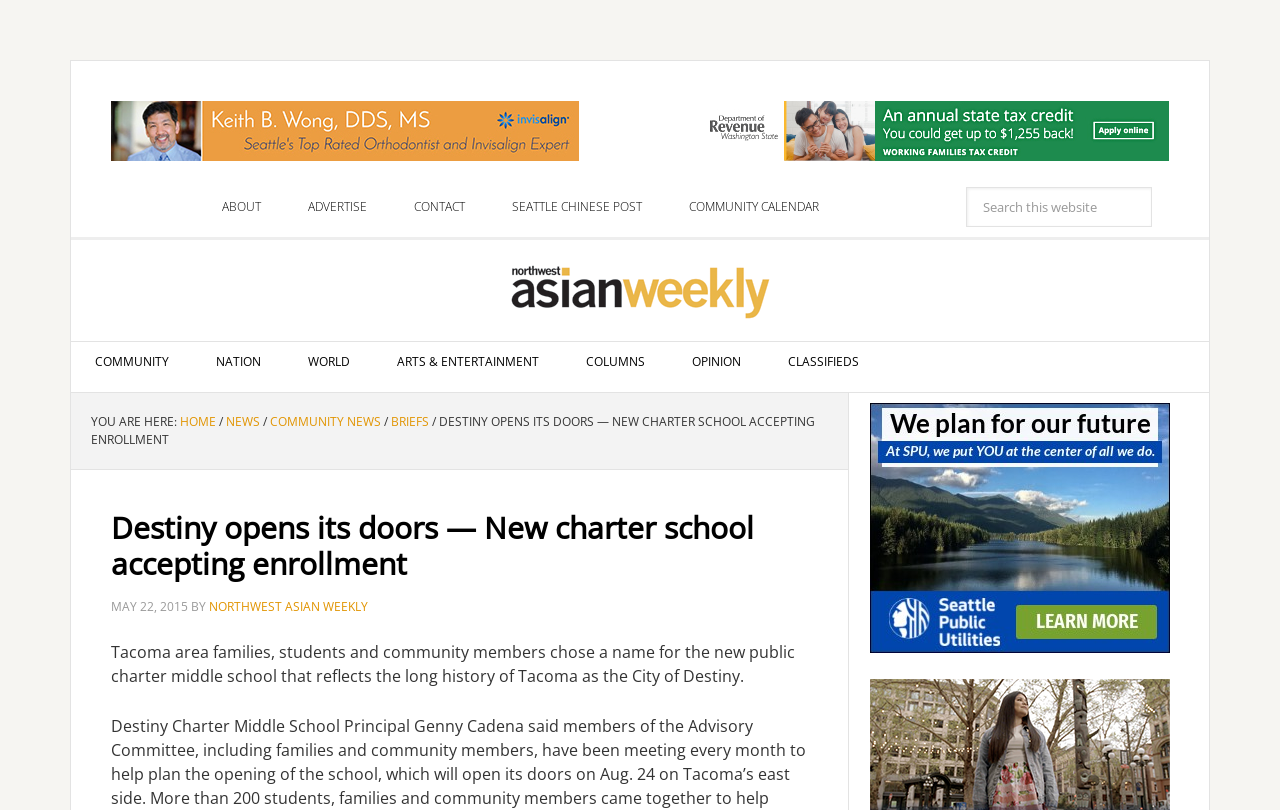Based on what you see in the screenshot, provide a thorough answer to this question: What is the city that is referred to as the City of Destiny?

The city that is referred to as the City of Destiny is Tacoma, as mentioned in the article as 'Tacoma area families, students and community members chose a name for the new public charter middle school that reflects the long history of Tacoma as the City of Destiny'.